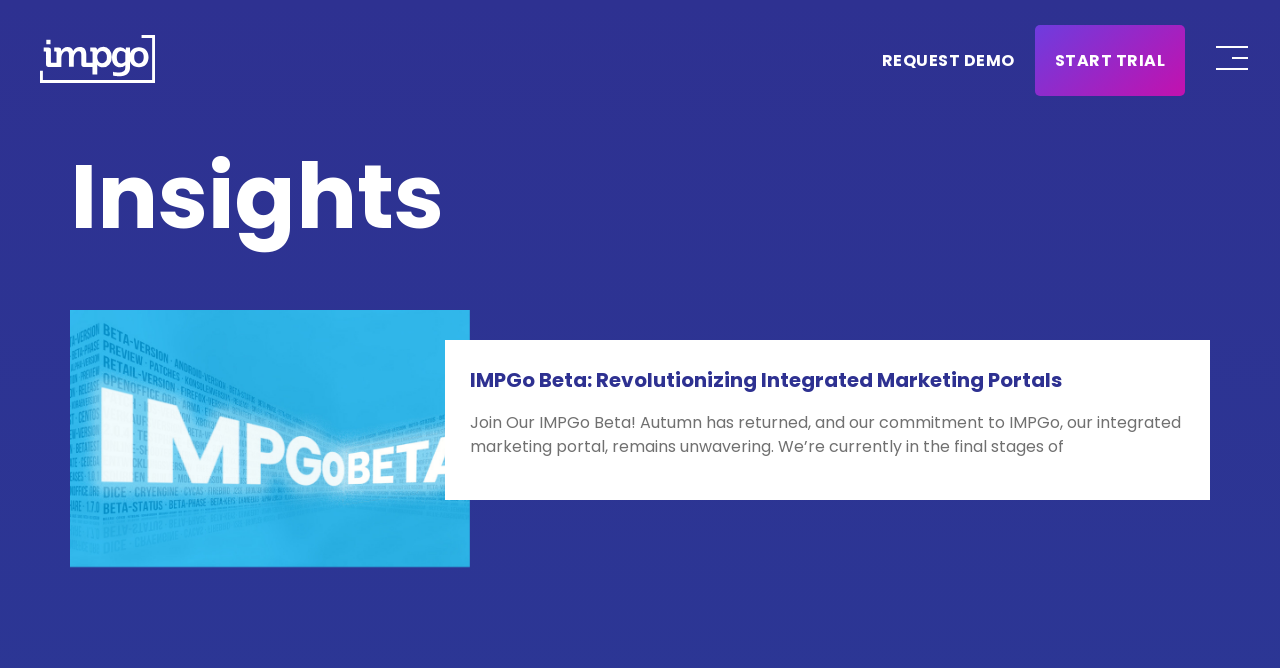How can you get started with IMPGo?
Using the image provided, answer with just one word or phrase.

Request Demo or Start Trial